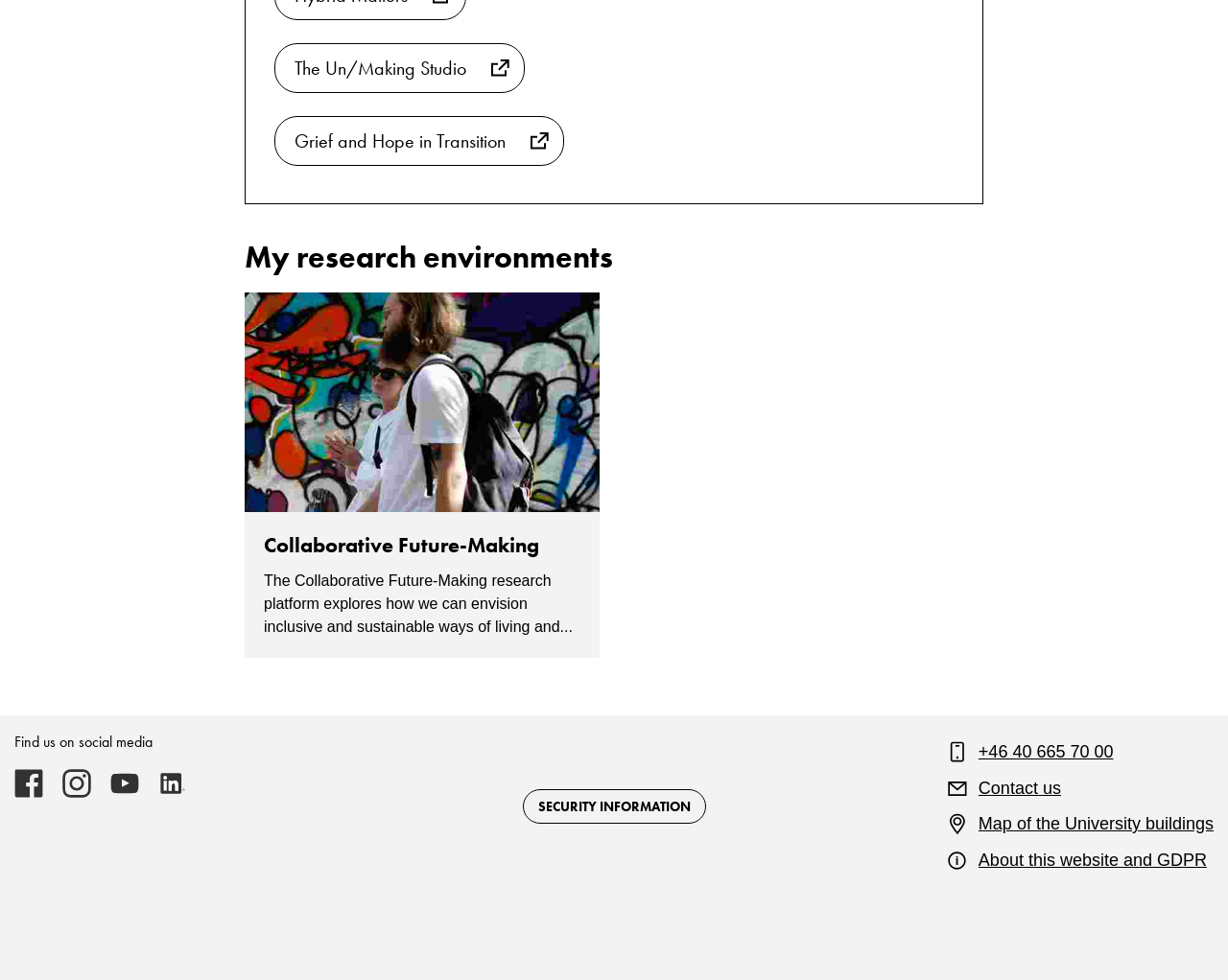What is the name of the research platform?
Look at the screenshot and respond with a single word or phrase.

Collaborative Future-Making